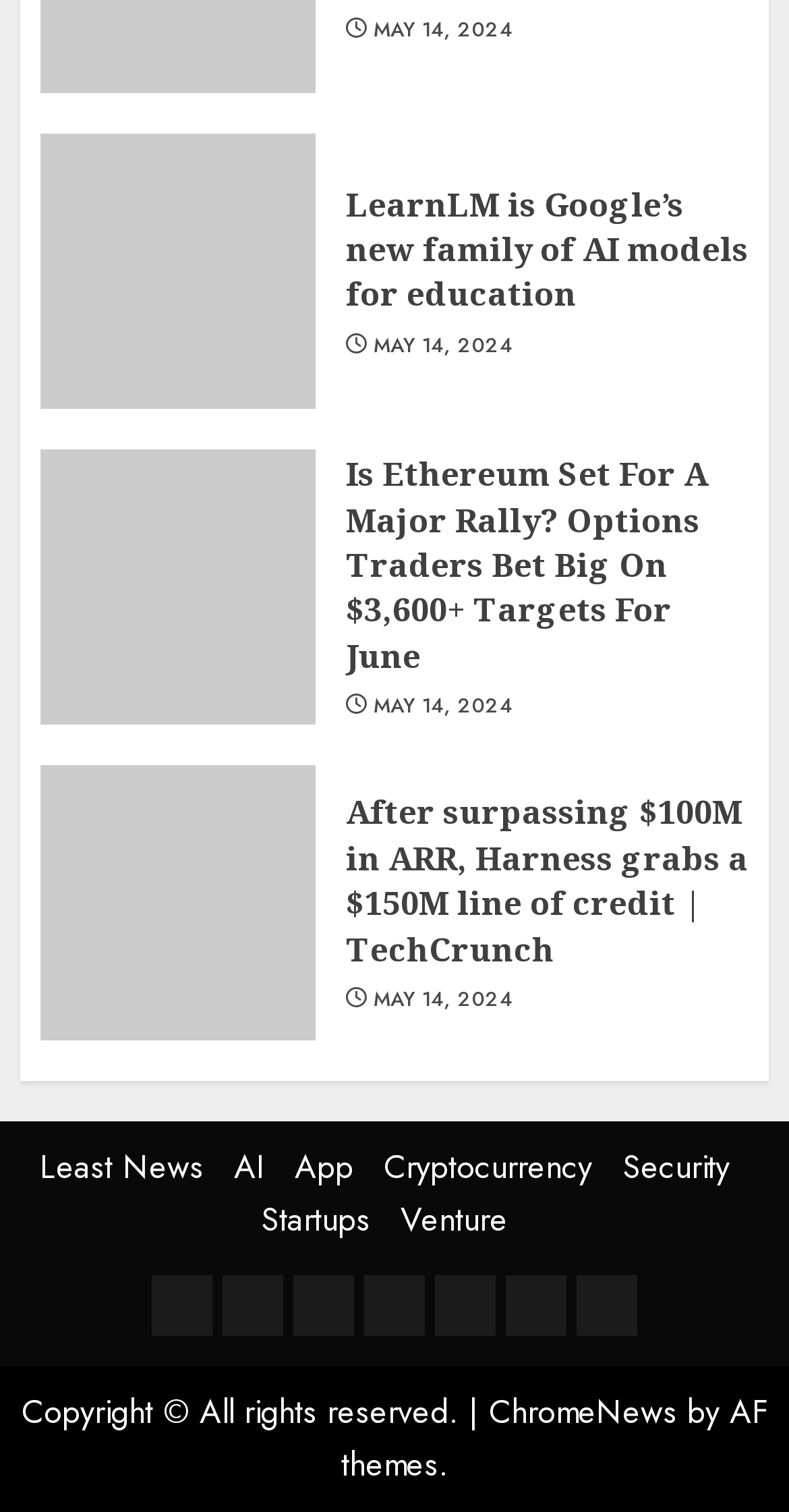Extract the bounding box coordinates of the UI element described by: "Least News". The coordinates should include four float numbers ranging from 0 to 1, e.g., [left, top, right, bottom].

[0.05, 0.757, 0.258, 0.787]